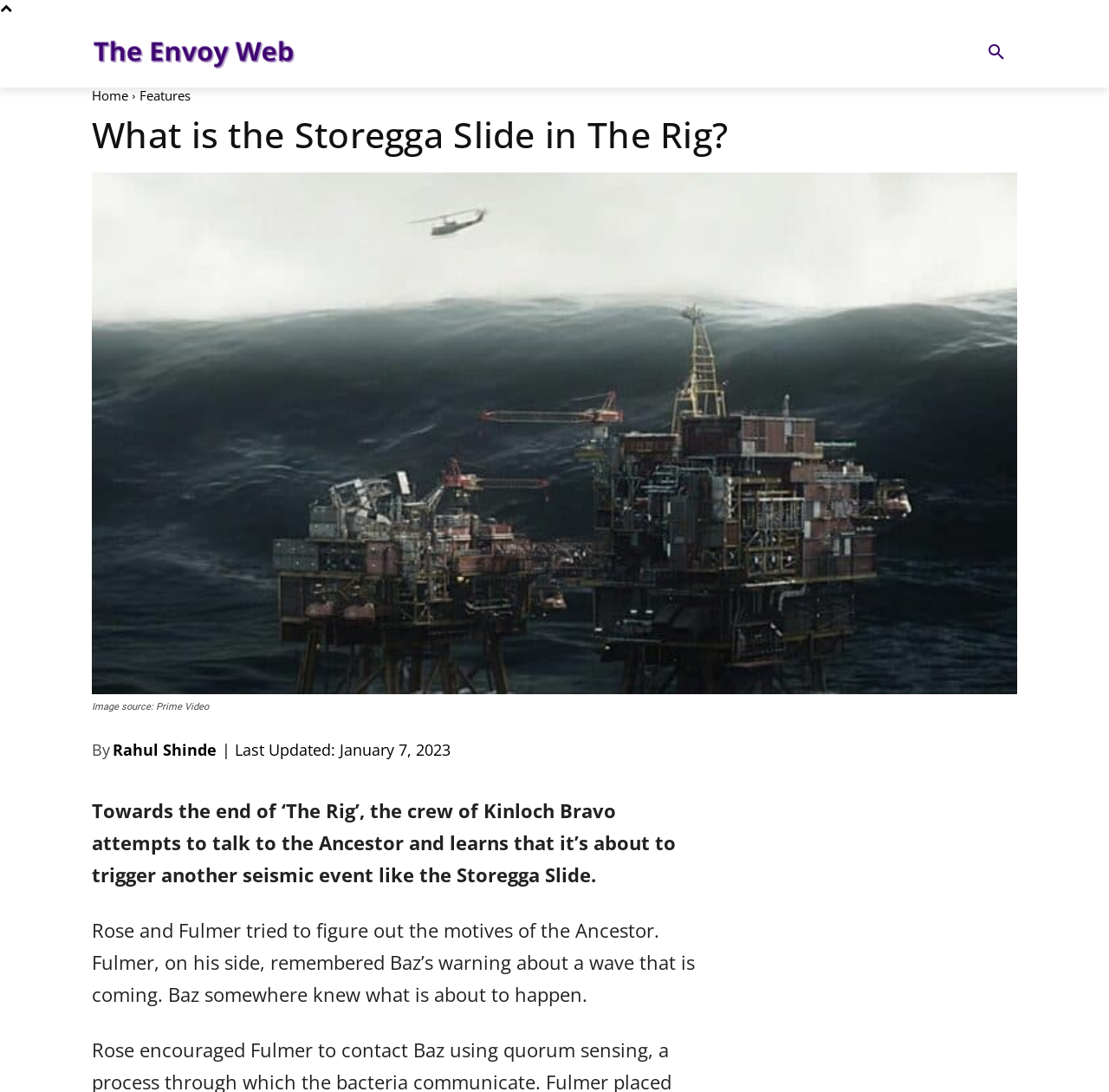Respond to the following query with just one word or a short phrase: 
What is the date when the article was last updated?

January 7, 2023